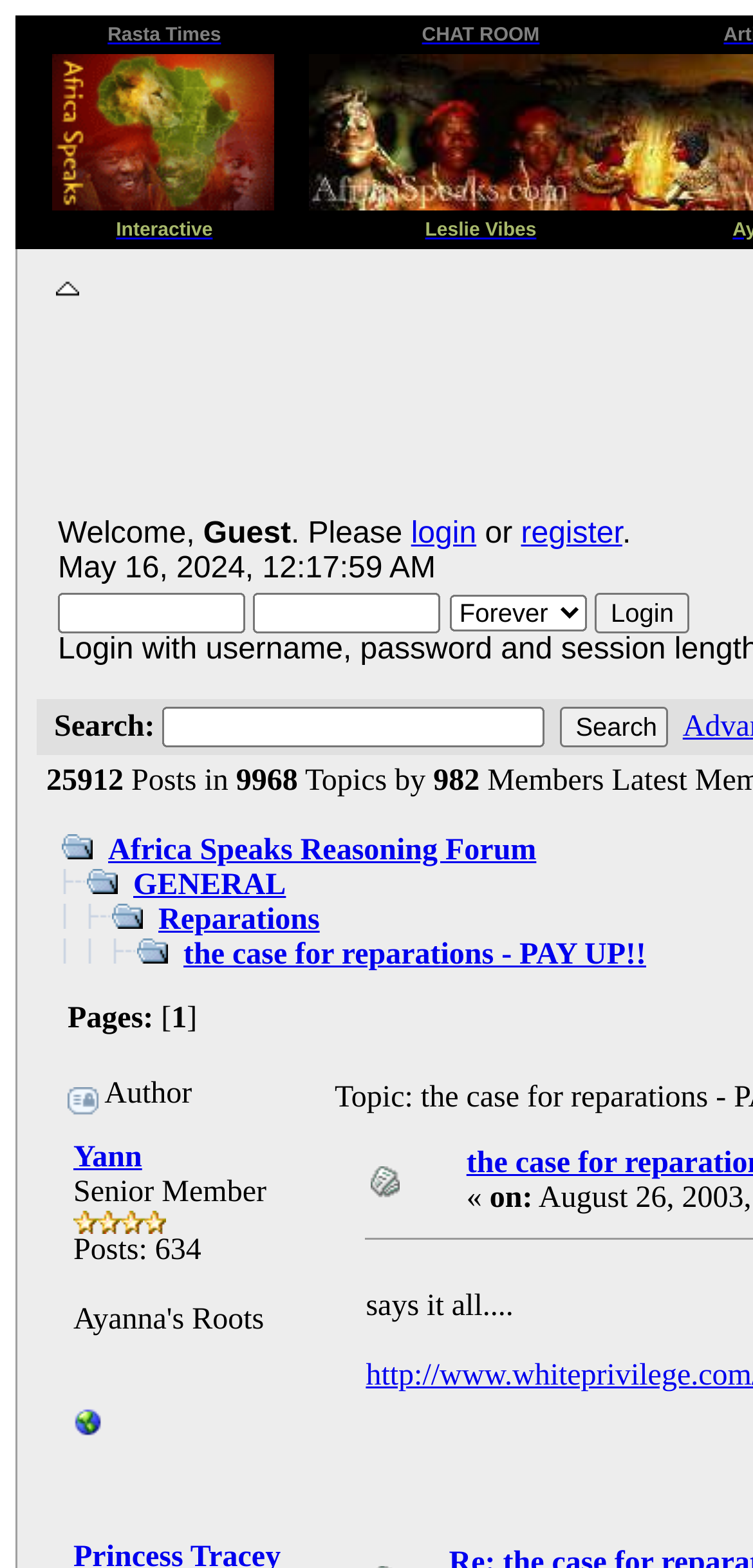Locate the bounding box coordinates for the element described below: "parent_node: Senior Member title="Ayanna's Roots"". The coordinates must be four float values between 0 and 1, formatted as [left, top, right, bottom].

[0.097, 0.902, 0.138, 0.923]